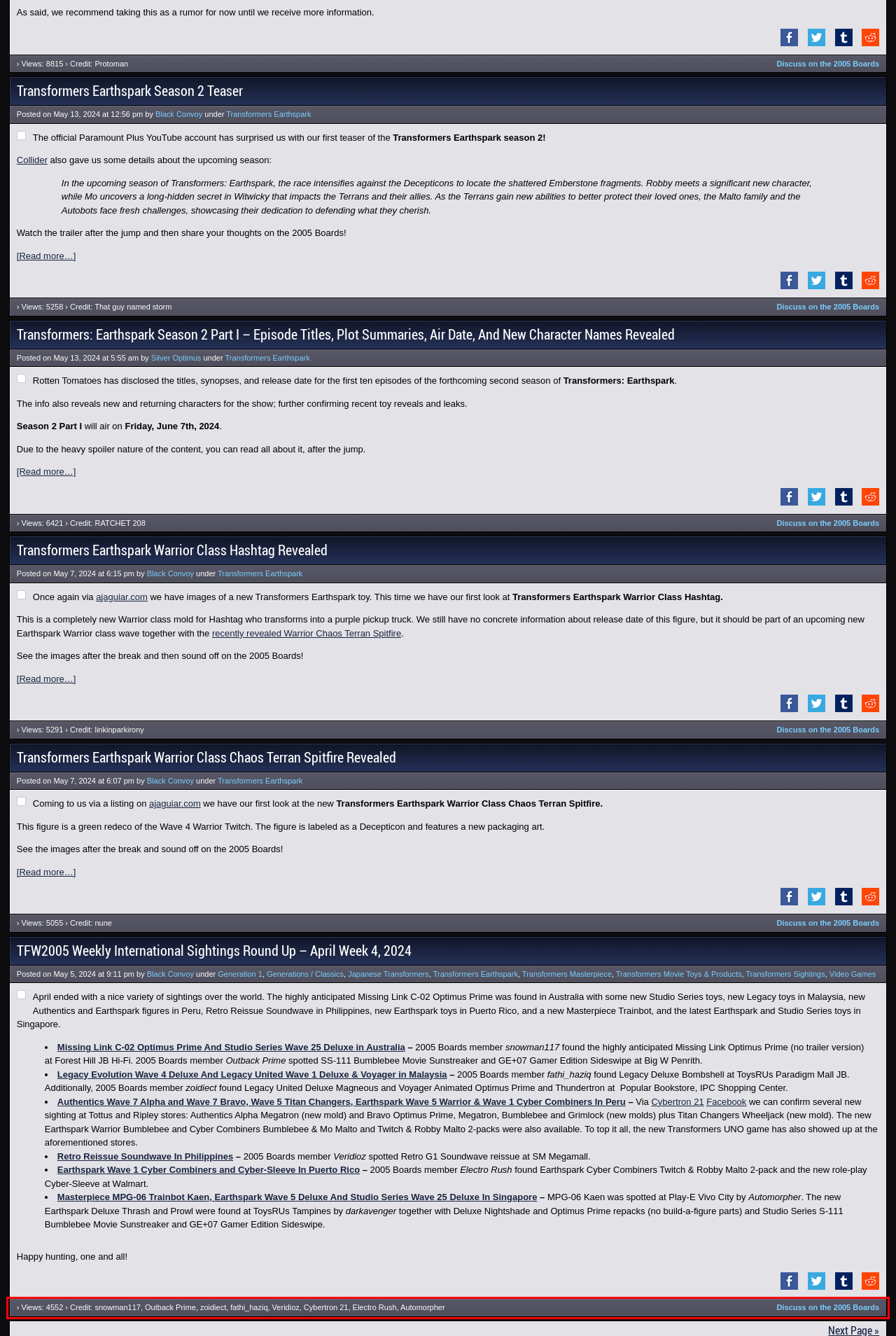Observe the screenshot of the webpage that includes a red rectangle bounding box. Conduct OCR on the content inside this red bounding box and generate the text.

Discuss on the 2005 Boards › Views: 4552 › Credit: snowman117, Outback Prime, zoidiect, fathi_haziq, Veridioz, Cybertron 21, Electro Rush, Automorpher